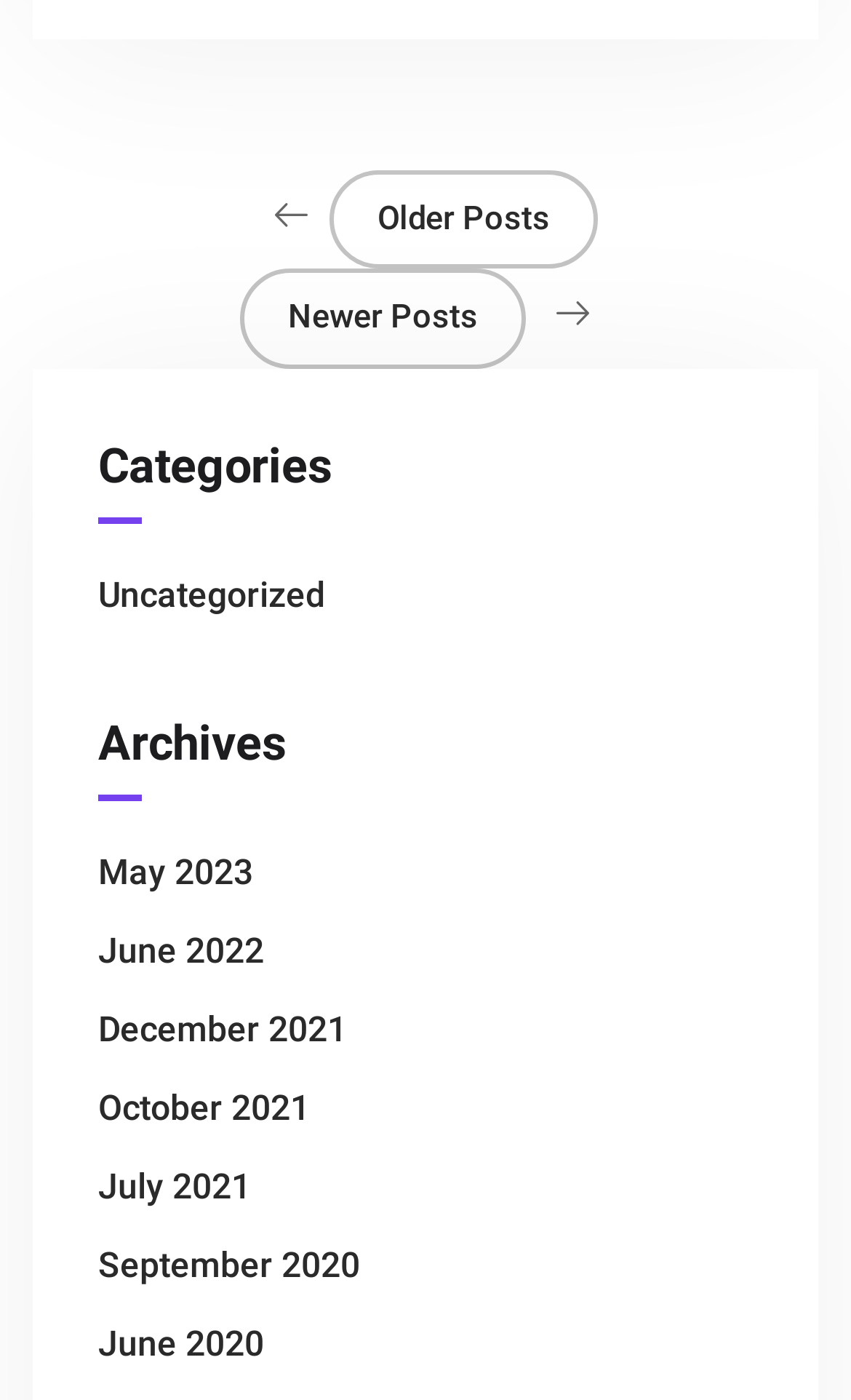How many categories are listed on the webpage?
Look at the webpage screenshot and answer the question with a detailed explanation.

The webpage has a heading 'Categories' with a single link 'Uncategorized' underneath, indicating that there is only one category listed.